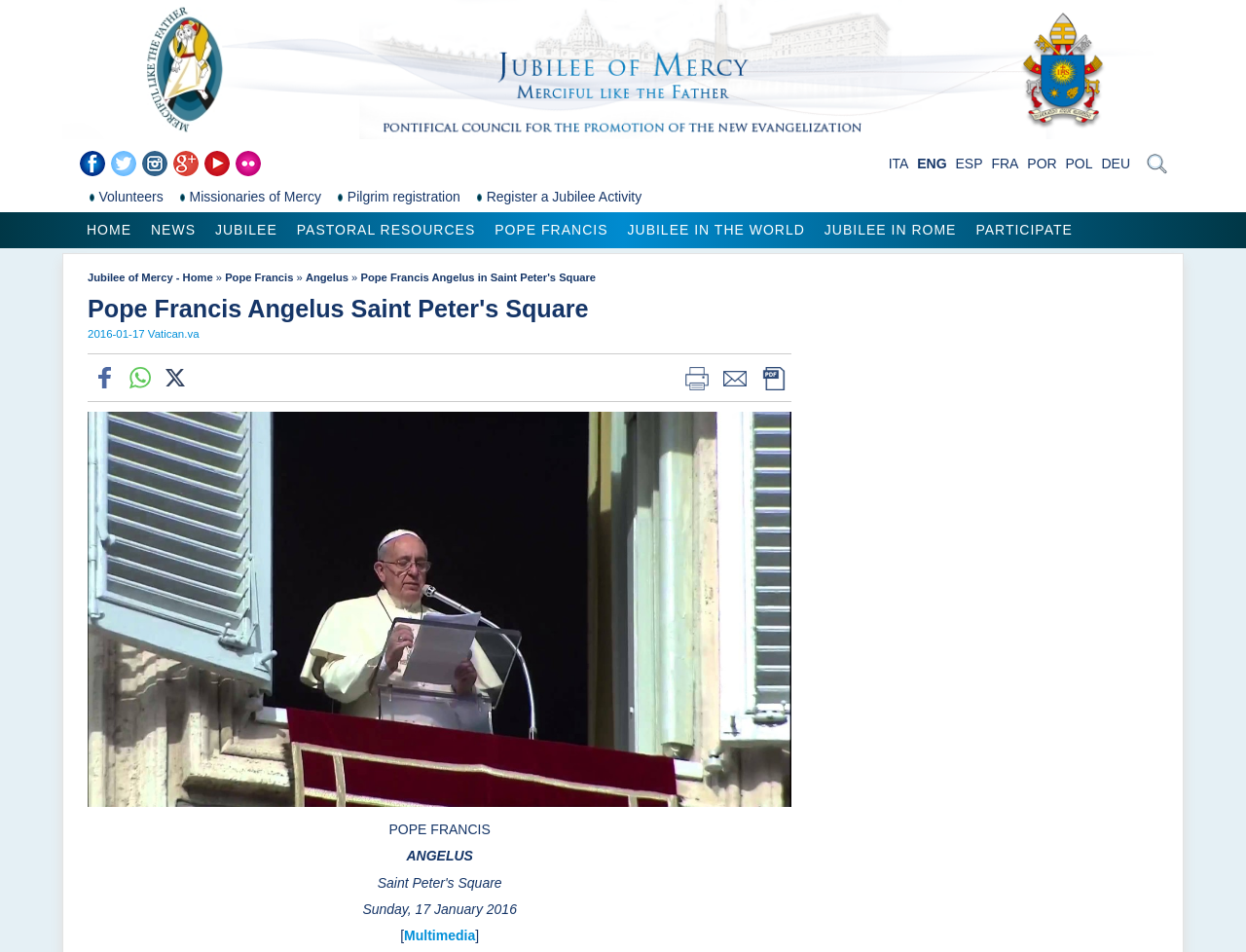Please find the main title text of this webpage.

Pope Francis Angelus in Saint Peter's Square